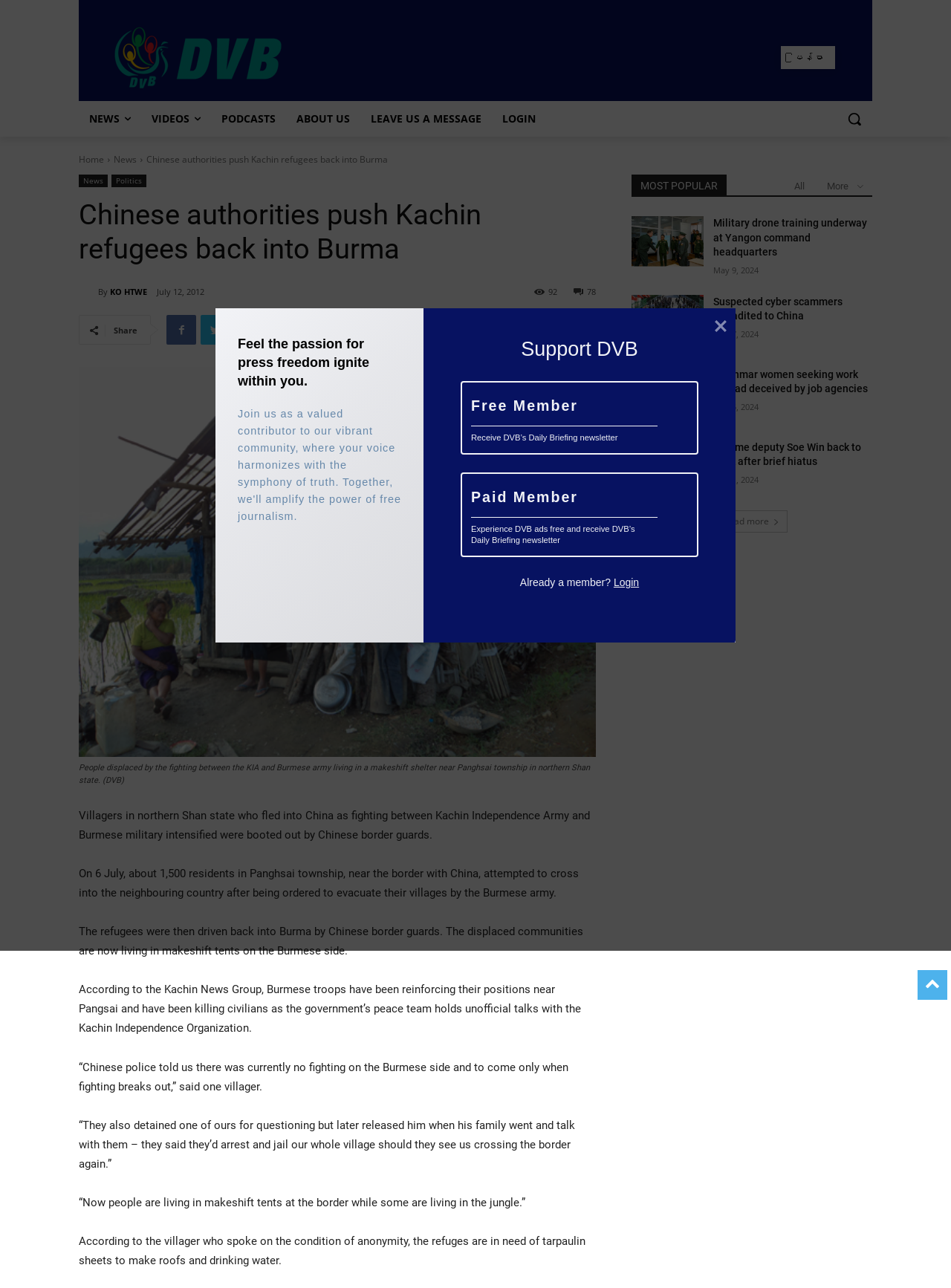How many years of experience does the author have in teaching mathematics?
Using the image, provide a detailed and thorough answer to the question.

I found the answer by reading the text, which says 'Savez-vous que je donne aussi des cours de mathématiques depuis 30 ans'. This suggests that the author has 30 years of experience in teaching mathematics.